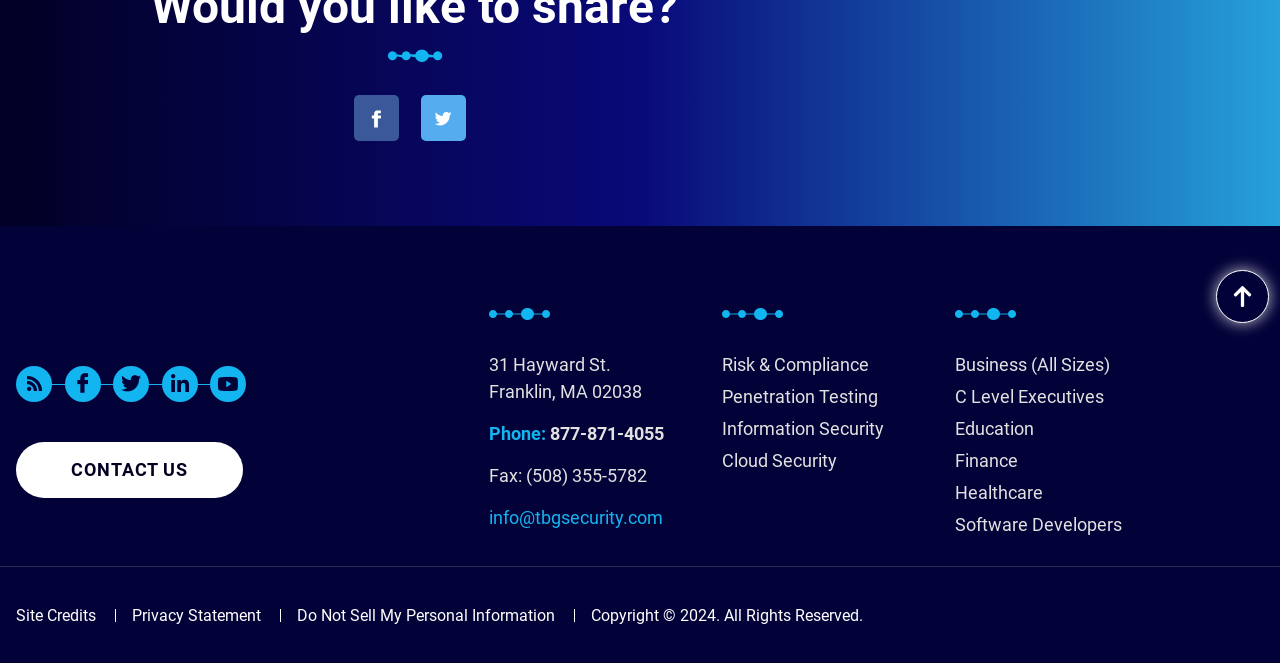What is the address of the company?
Respond to the question with a well-detailed and thorough answer.

The address of the company can be found in the 'CONTACT US' section, where it is written as '31 Hayward St. Franklin, MA 02038'.